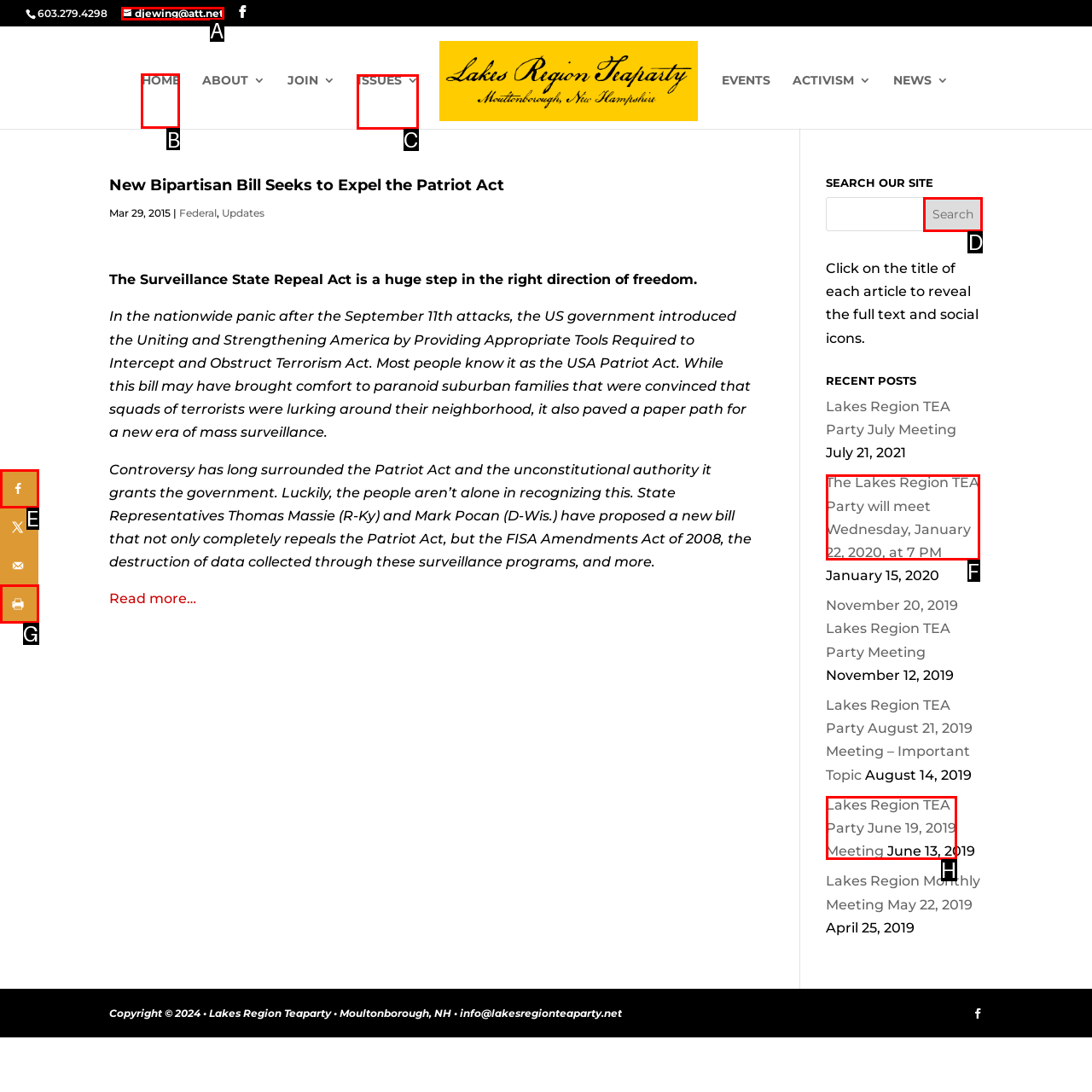Determine which UI element I need to click to achieve the following task: Click on the 'ISSUES' link Provide your answer as the letter of the selected option.

C